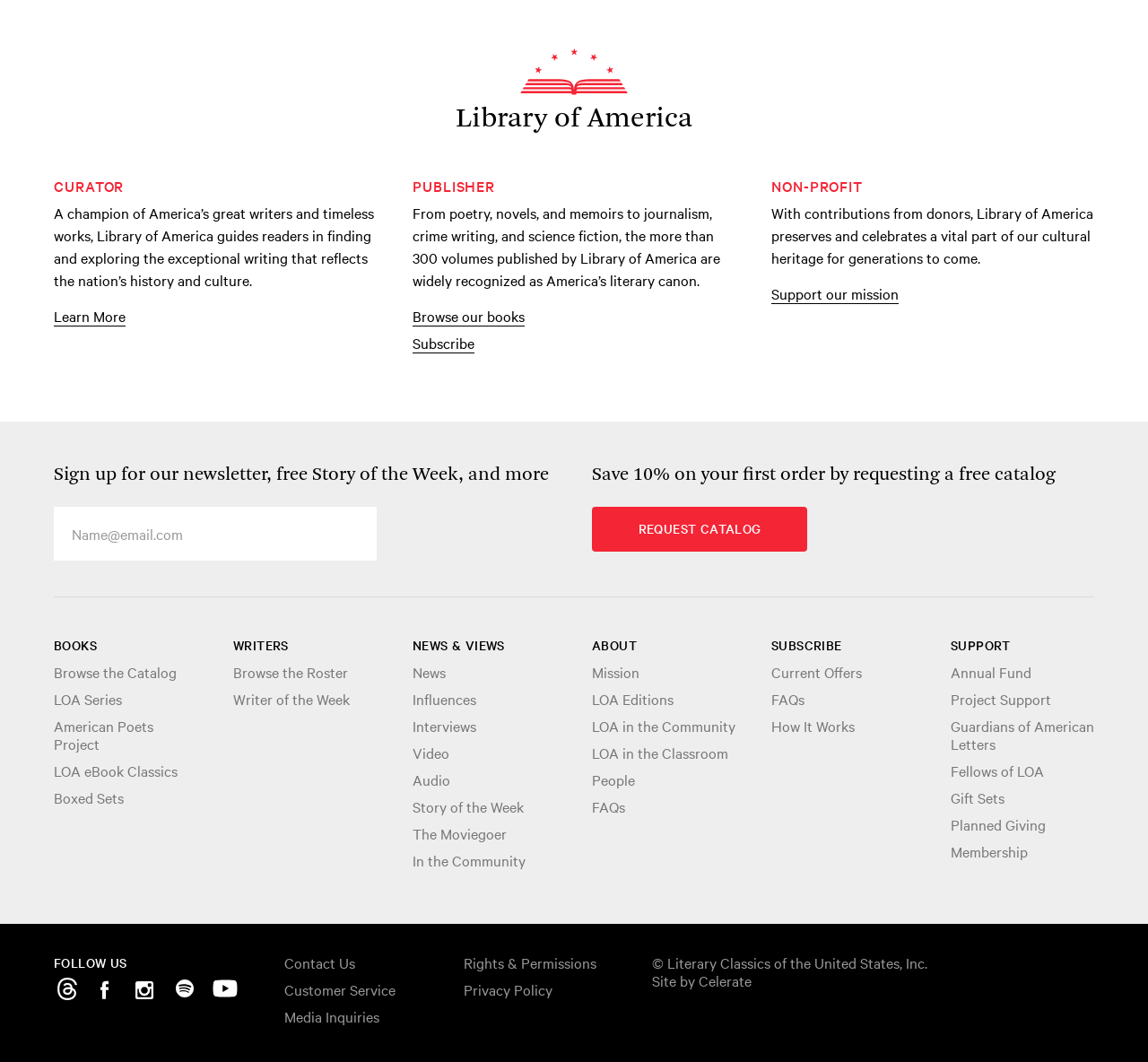Please study the image and answer the question comprehensively:
What is the mission of Library of America?

Based on the webpage, Library of America is a non-profit organization that aims to preserve and celebrate a vital part of our cultural heritage for generations to come. This is evident from the StaticText element 'With contributions from donors, Library of America preserves and celebrates a vital part of our cultural heritage for generations to come.'